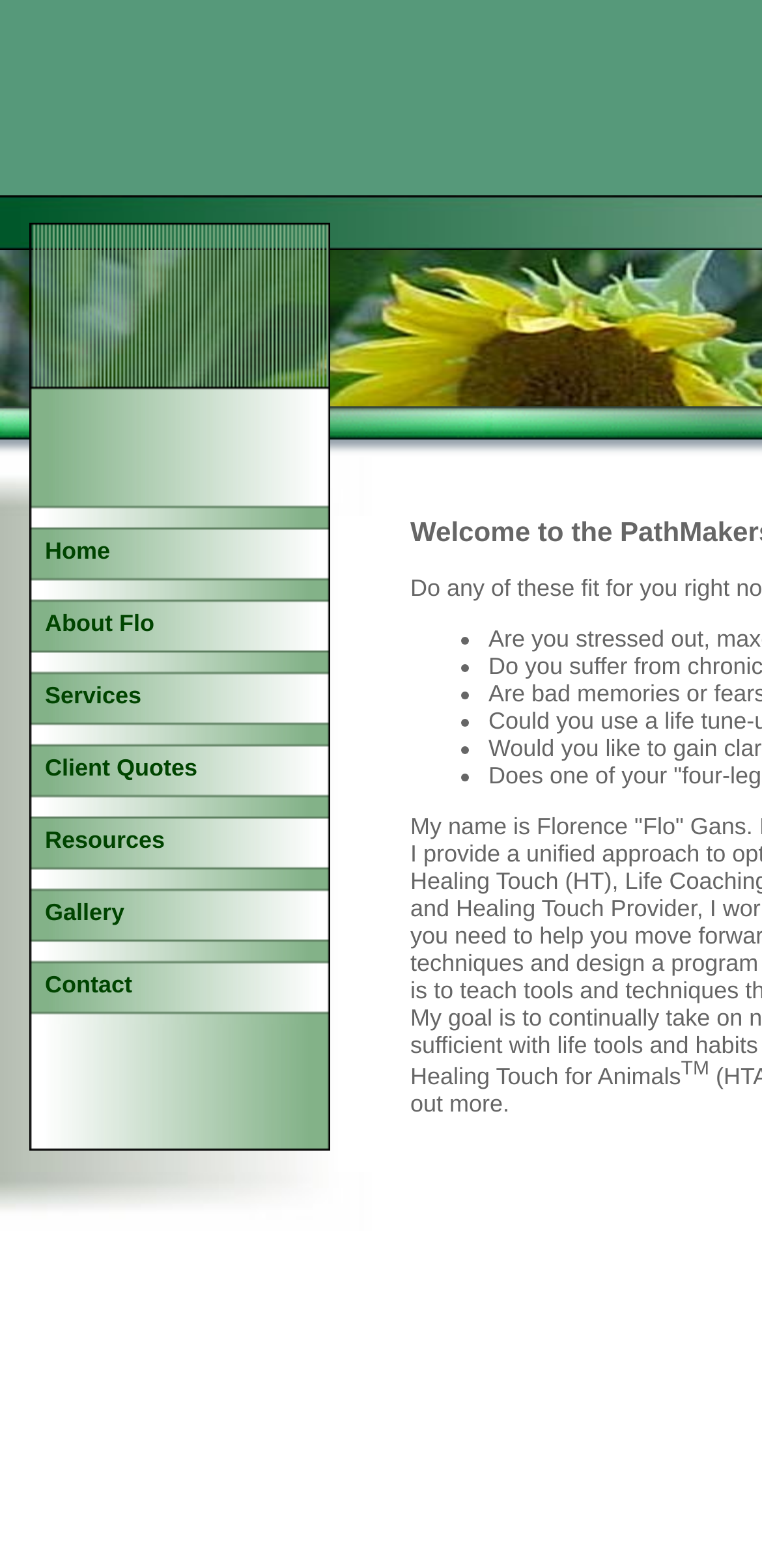Using the image as a reference, answer the following question in as much detail as possible:
What is the topic of the links on the right side?

The links on the right side of the webpage have texts that are related to healing and coaching. They mention topics such as Healing Touch, Emotional Freedom Techniques, Life Coaching, and Energy Healing. These topics suggest that the links are related to healing and coaching.